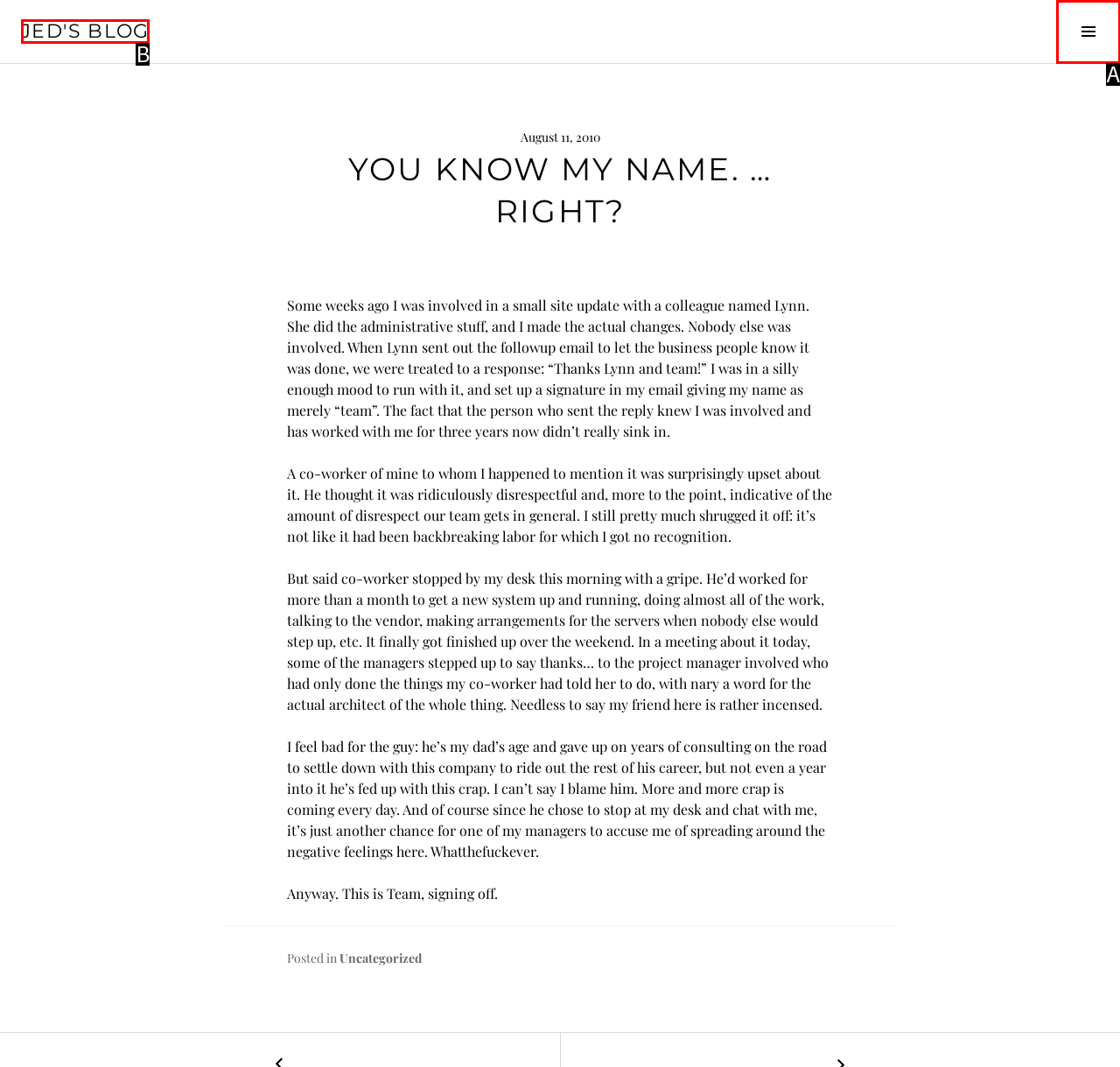Choose the option that best matches the element: Toggle Sidebar
Respond with the letter of the correct option.

A